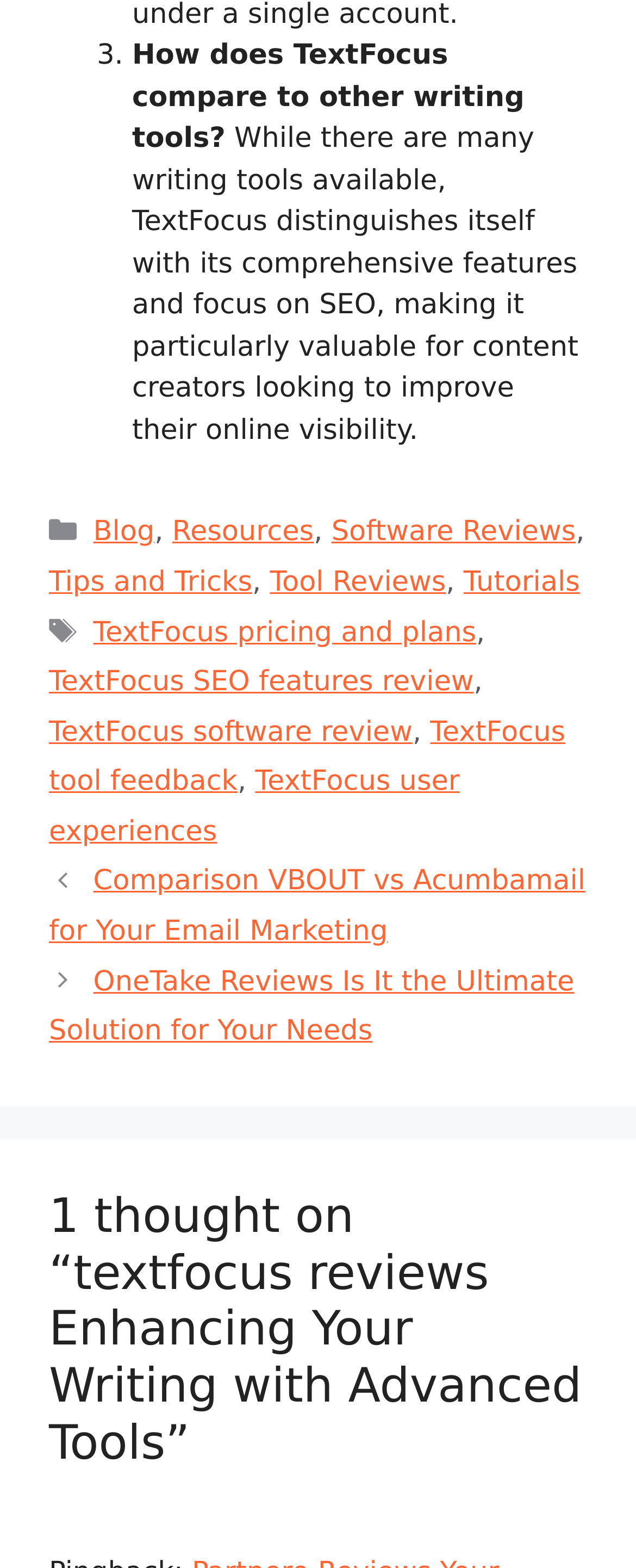Using the provided element description: "Tool Reviews", determine the bounding box coordinates of the corresponding UI element in the screenshot.

[0.424, 0.361, 0.701, 0.382]